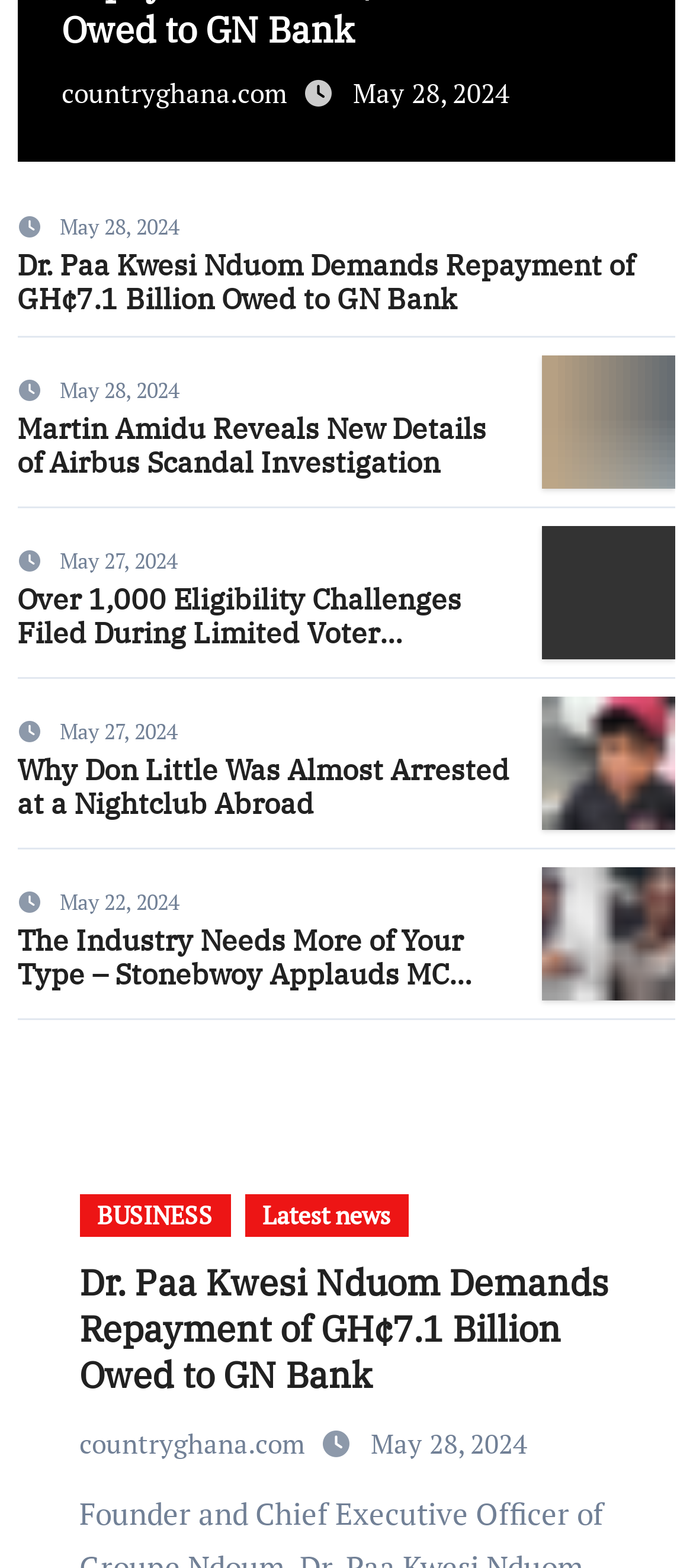Determine the bounding box coordinates of the region to click in order to accomplish the following instruction: "Read the news about Martin Amidu Reveals New Details of Airbus Scandal Investigation". Provide the coordinates as four float numbers between 0 and 1, specifically [left, top, right, bottom].

[0.025, 0.263, 0.744, 0.307]